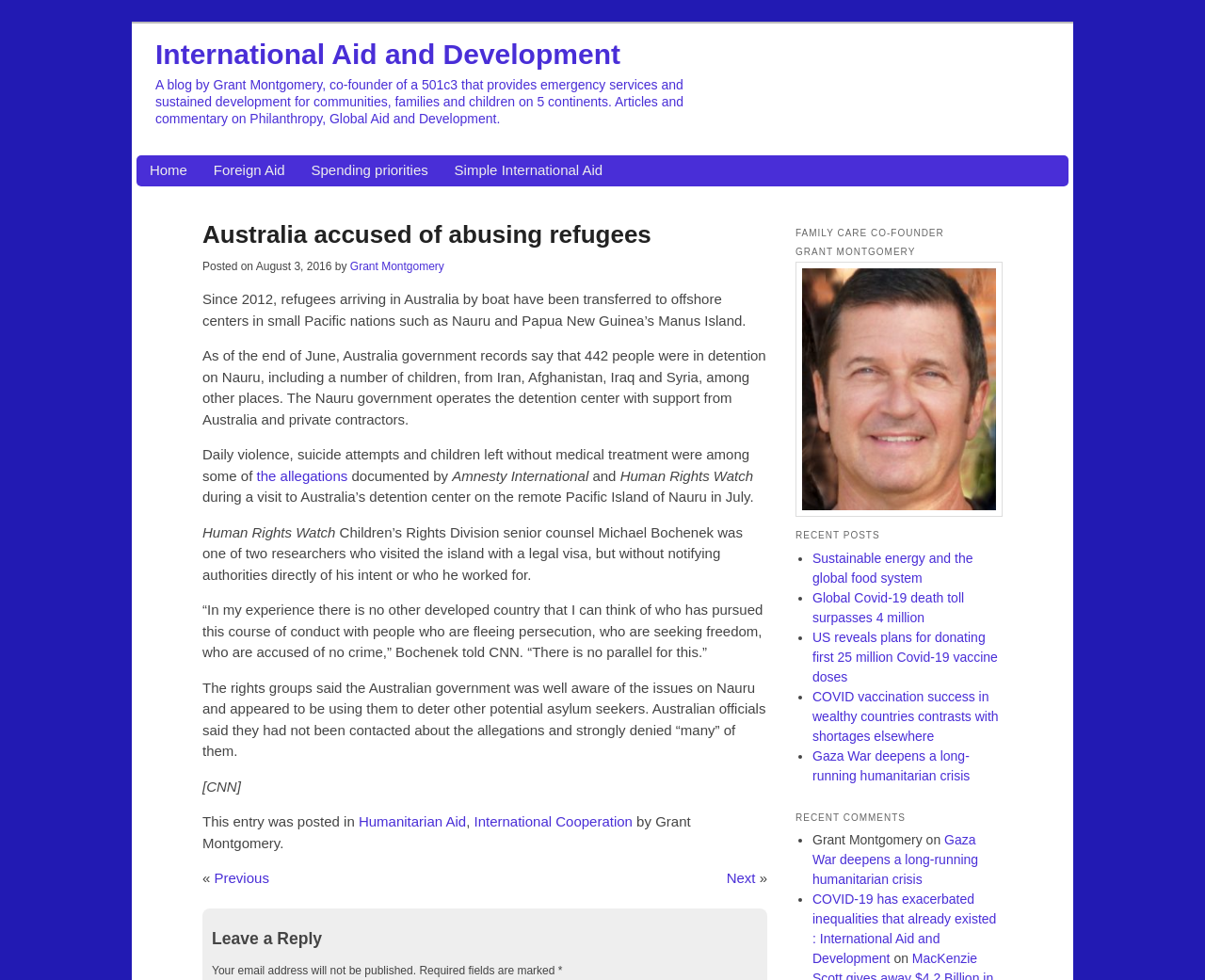Determine the bounding box coordinates of the target area to click to execute the following instruction: "Read the article 'Australia accused of abusing refugees'."

[0.168, 0.207, 0.637, 0.259]